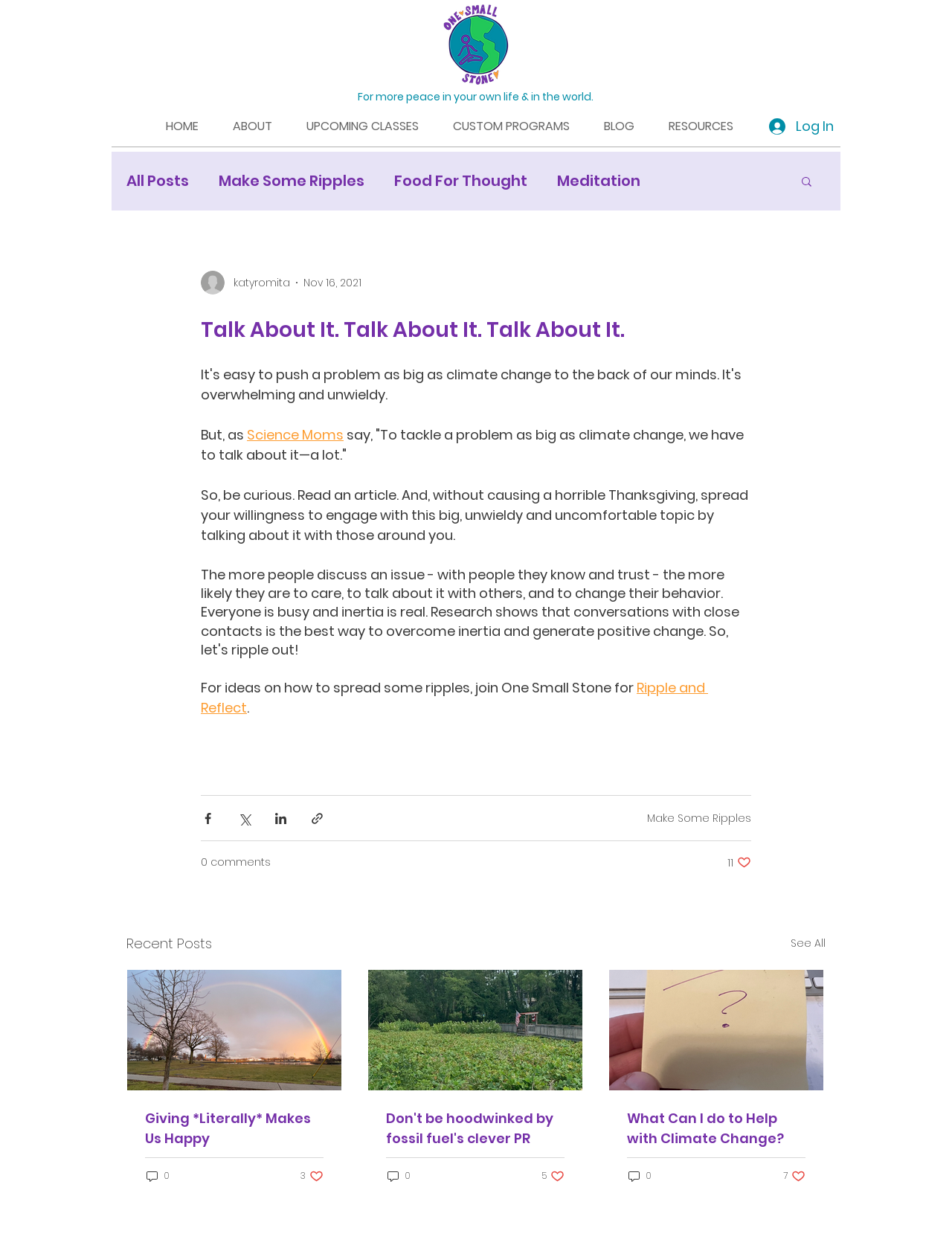Please identify the primary heading on the webpage and return its text.

Talk About It. Talk About It. Talk About It.